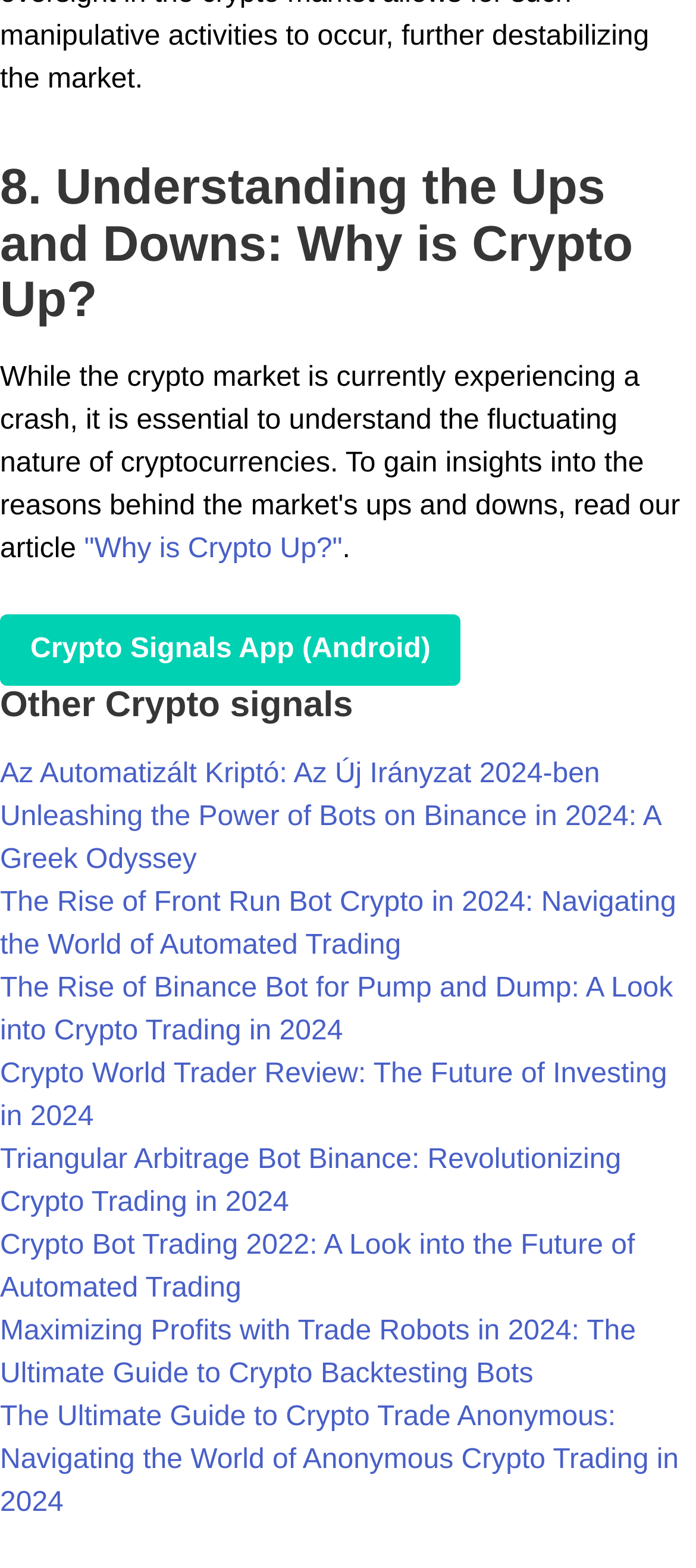Based on the image, please respond to the question with as much detail as possible:
Is there a specific app mentioned on the webpage?

I found a link with the text 'Crypto Signals App (Android)' which suggests that a specific app is mentioned on the webpage.